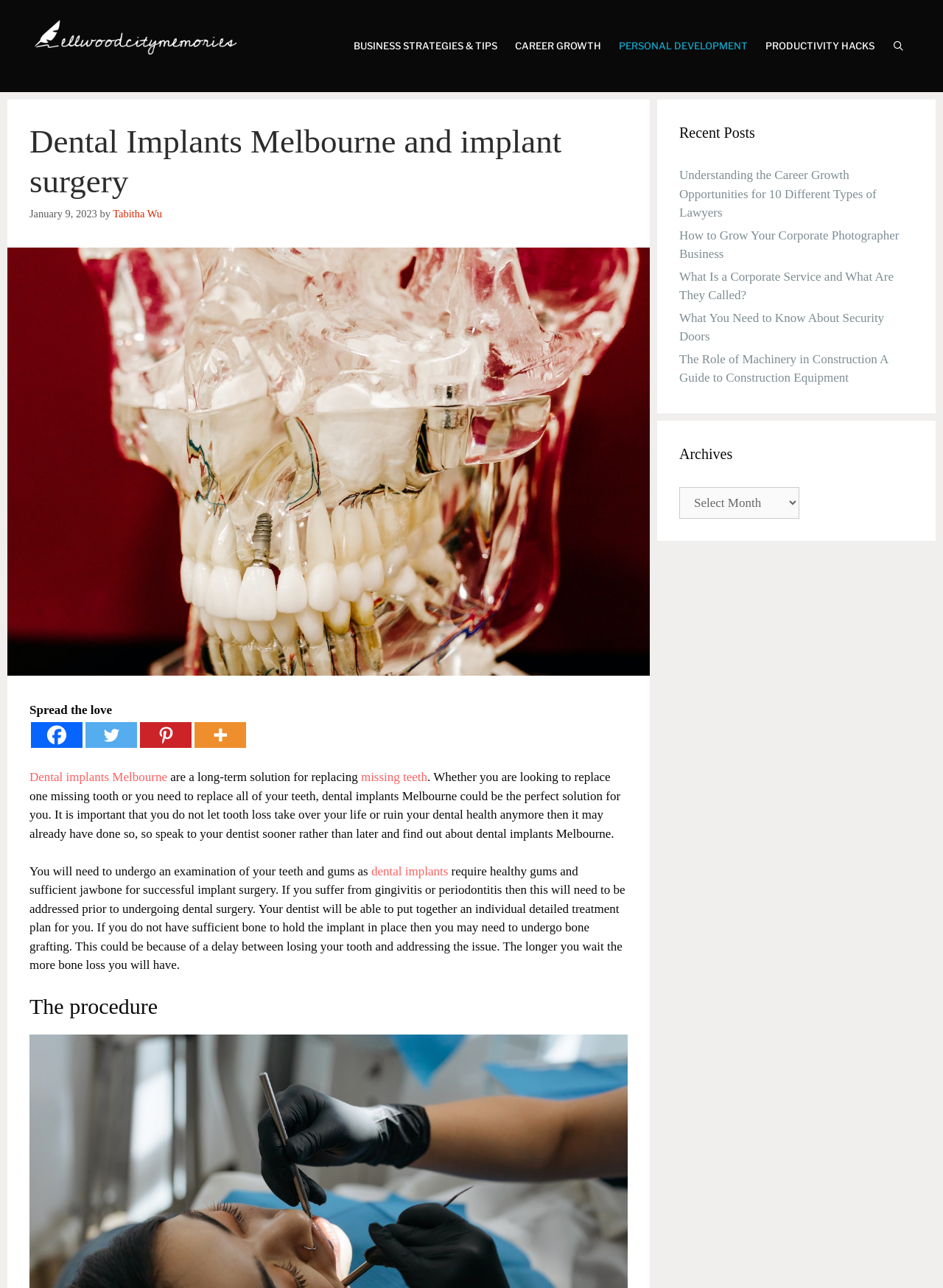What is required for successful dental implant surgery?
Make sure to answer the question with a detailed and comprehensive explanation.

According to the webpage, successful dental implant surgery requires healthy gums and sufficient jawbone. This is mentioned in the paragraph that discusses the examination of teeth and gums, and the need to address issues like gingivitis or periodontitis before undergoing dental surgery.